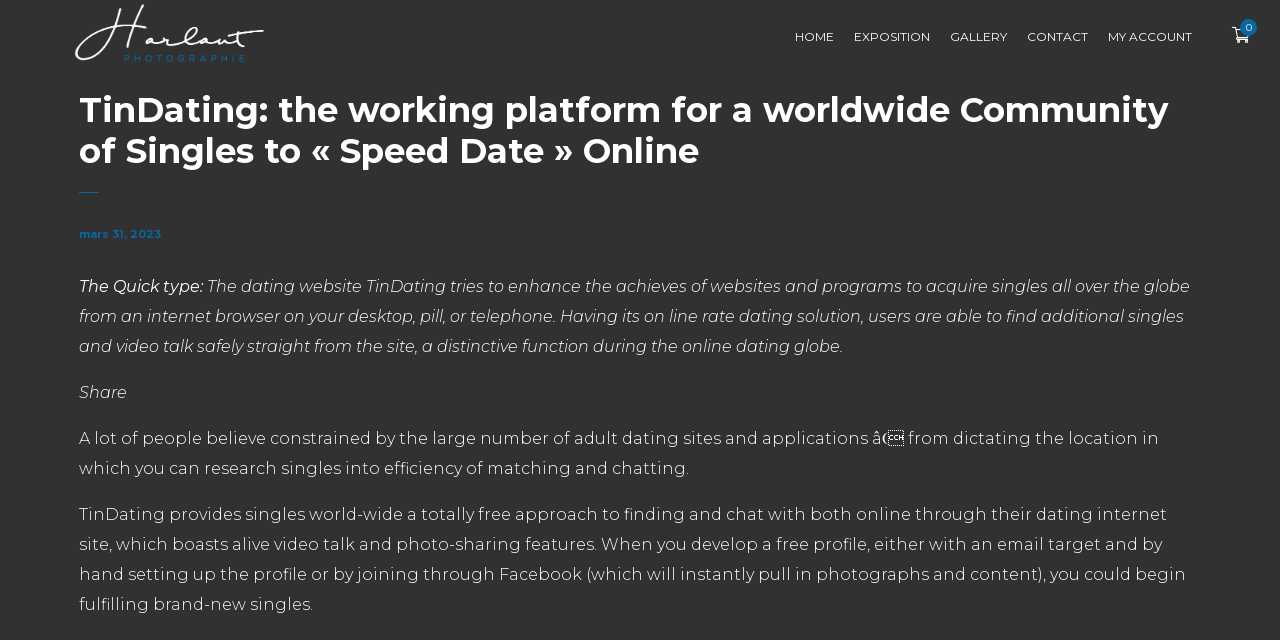Predict the bounding box coordinates of the UI element that matches this description: "Facebook". The coordinates should be in the format [left, top, right, bottom] with each value between 0 and 1.

None